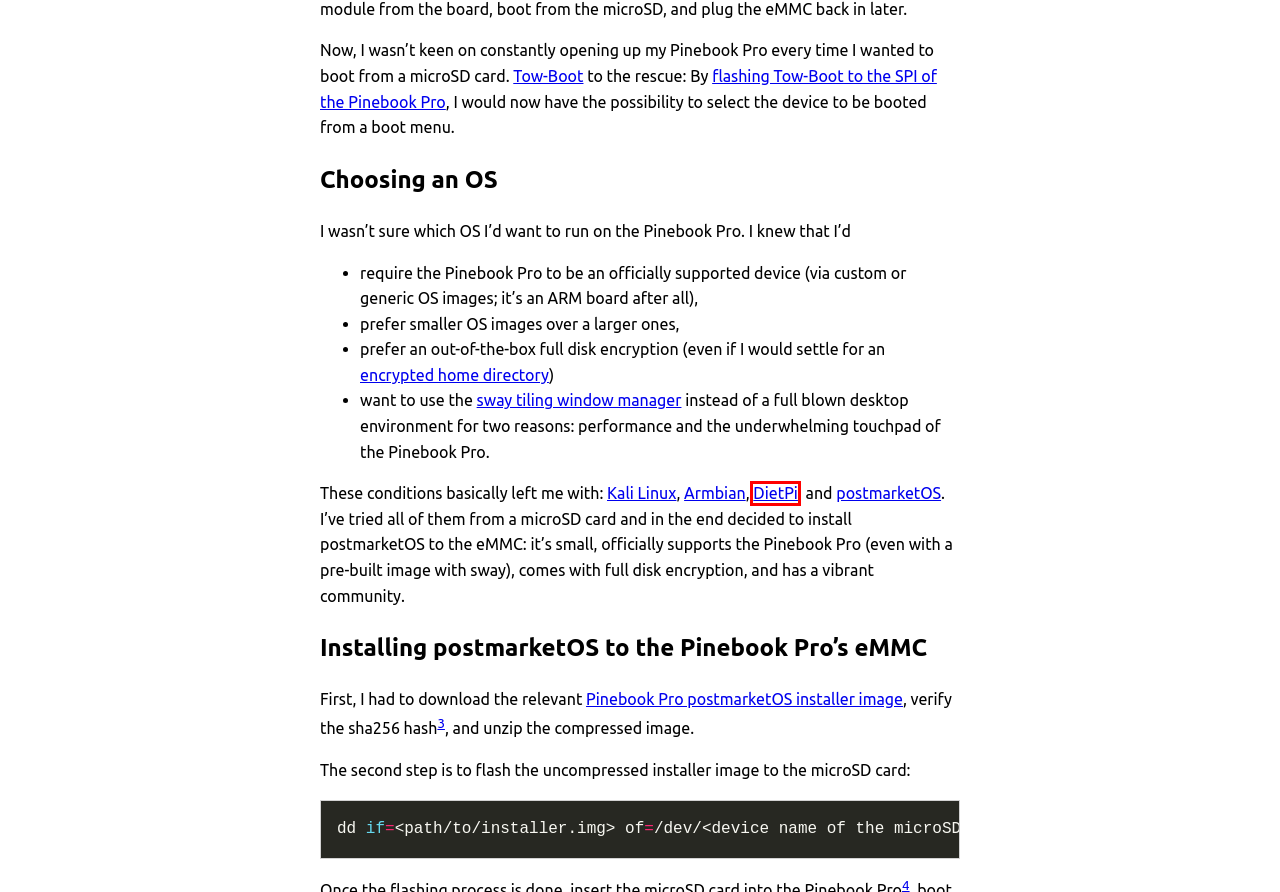You are presented with a screenshot of a webpage with a red bounding box. Select the webpage description that most closely matches the new webpage after clicking the element inside the red bounding box. The options are:
A. DietPi - Lightweight justice for your SBC!
B. Sway
C. Tow-Boot | Tow-Boot
D. PINE64 Pinebook Pro | Tow-Boot
E. postmarketOS // real Linux distribution for phones
F. ~puer-robustus/blog -

source for blog.puer-robustus.eu -

sourcehut git
G. TransparentEncryptionForHomeFolder - Debian Wiki
H. Kali Linux | Penetration Testing and Ethical Hacking Linux Distribution

A